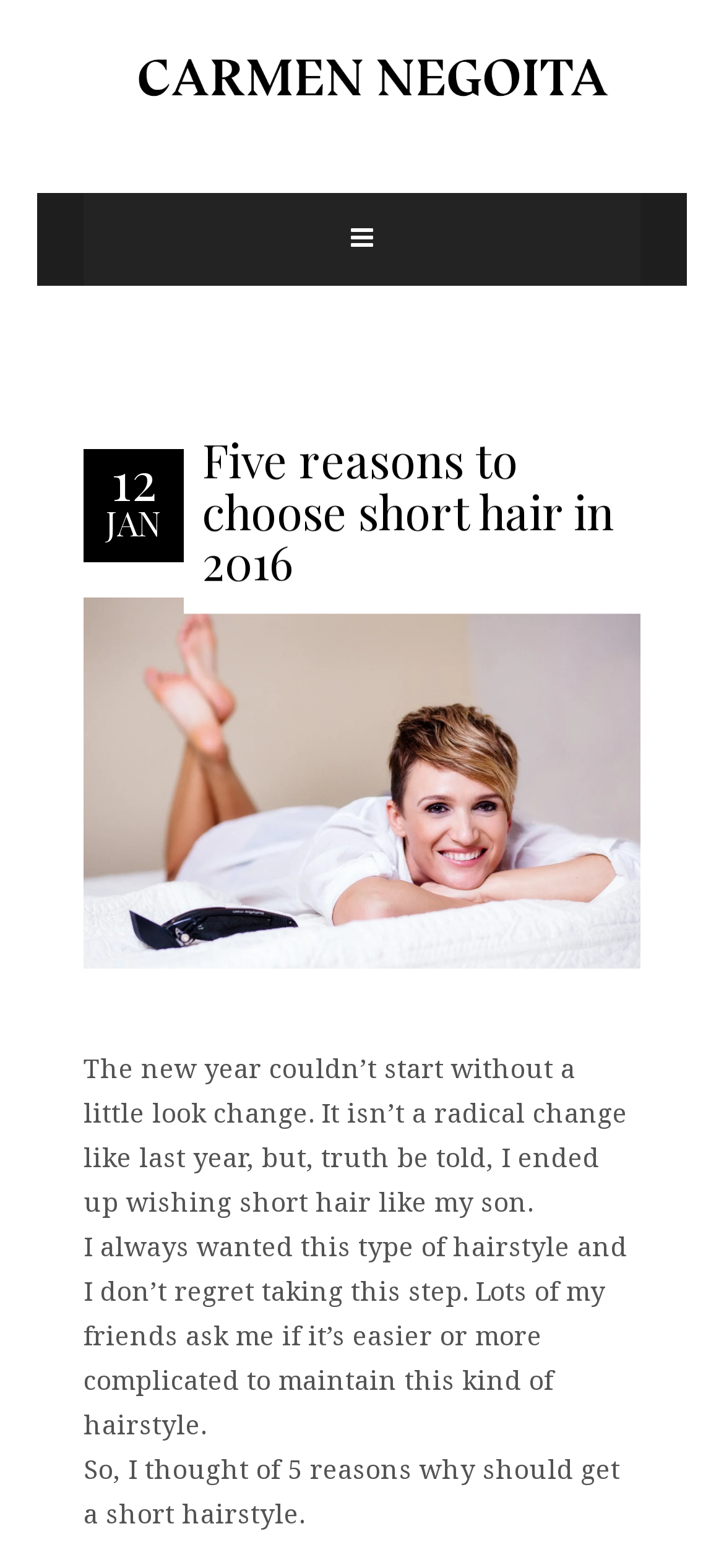Please determine the bounding box coordinates for the UI element described as: "Link to SK D&D Site".

None